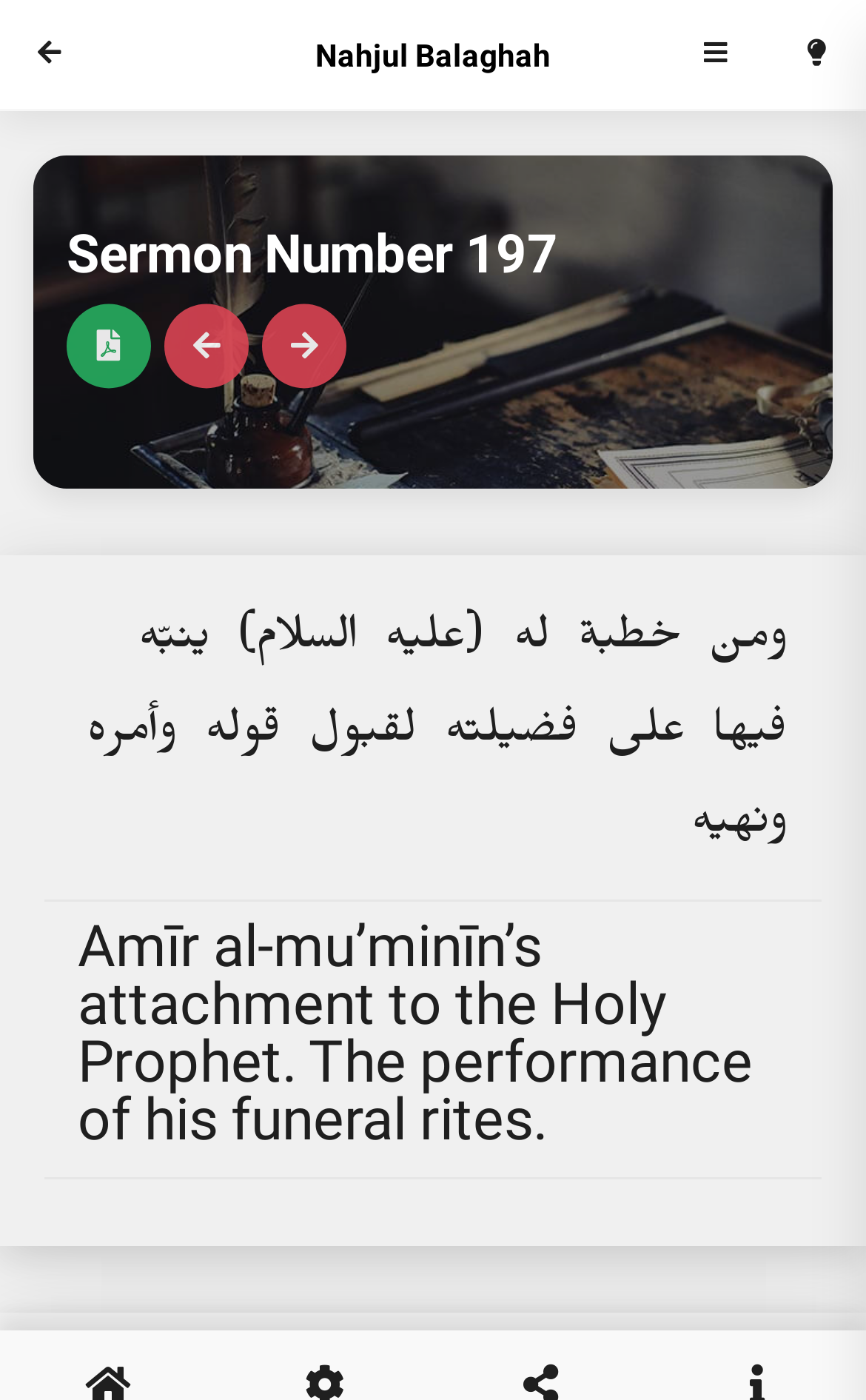Extract the bounding box coordinates for the HTML element that matches this description: "parent_node: Nahjul Balaghah". The coordinates should be four float numbers between 0 and 1, i.e., [left, top, right, bottom].

[0.885, 0.0, 1.0, 0.079]